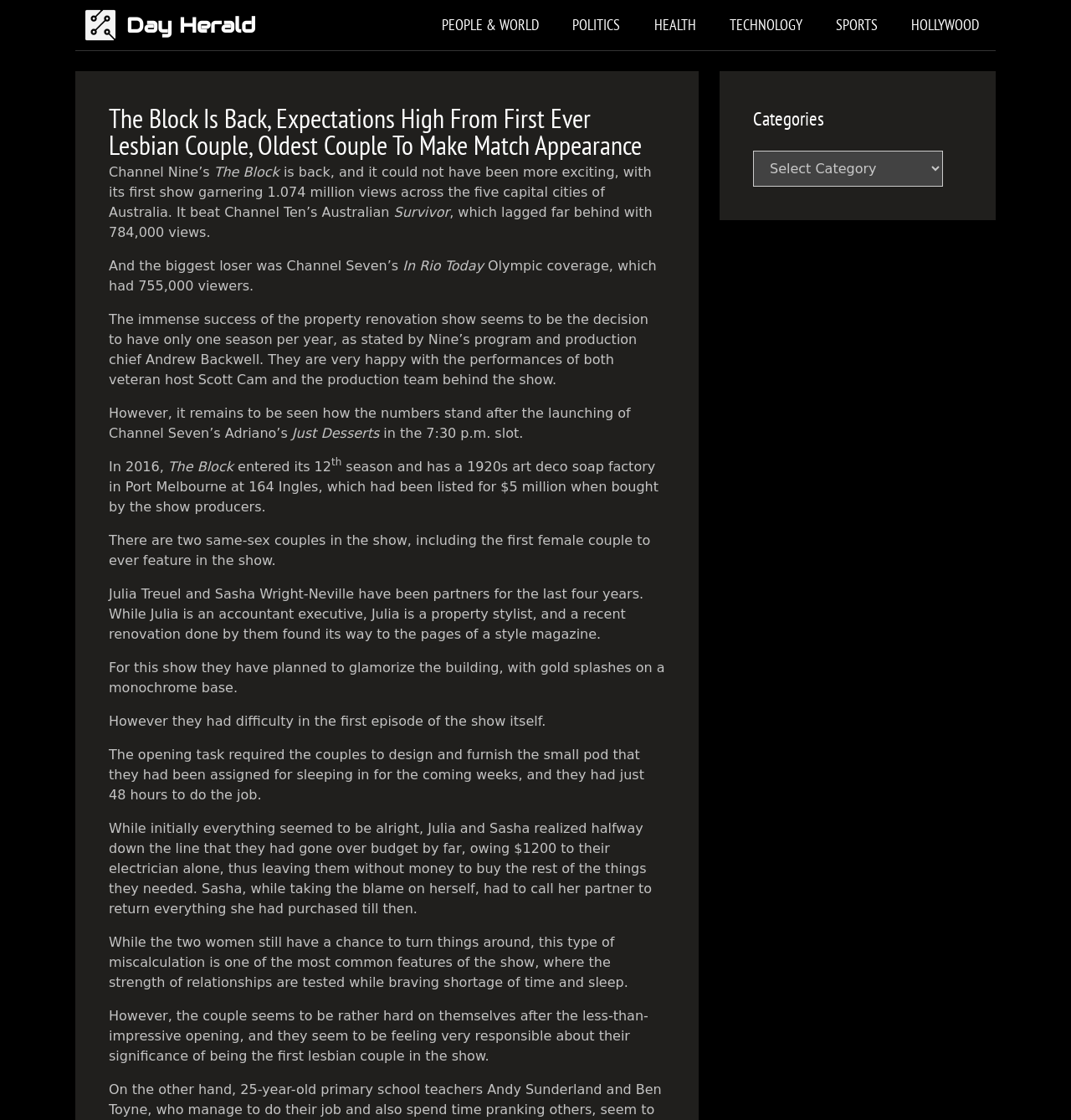Please find the bounding box for the following UI element description. Provide the coordinates in (top-left x, top-left y, bottom-right x, bottom-right y) format, with values between 0 and 1: Health

[0.595, 0.0, 0.665, 0.045]